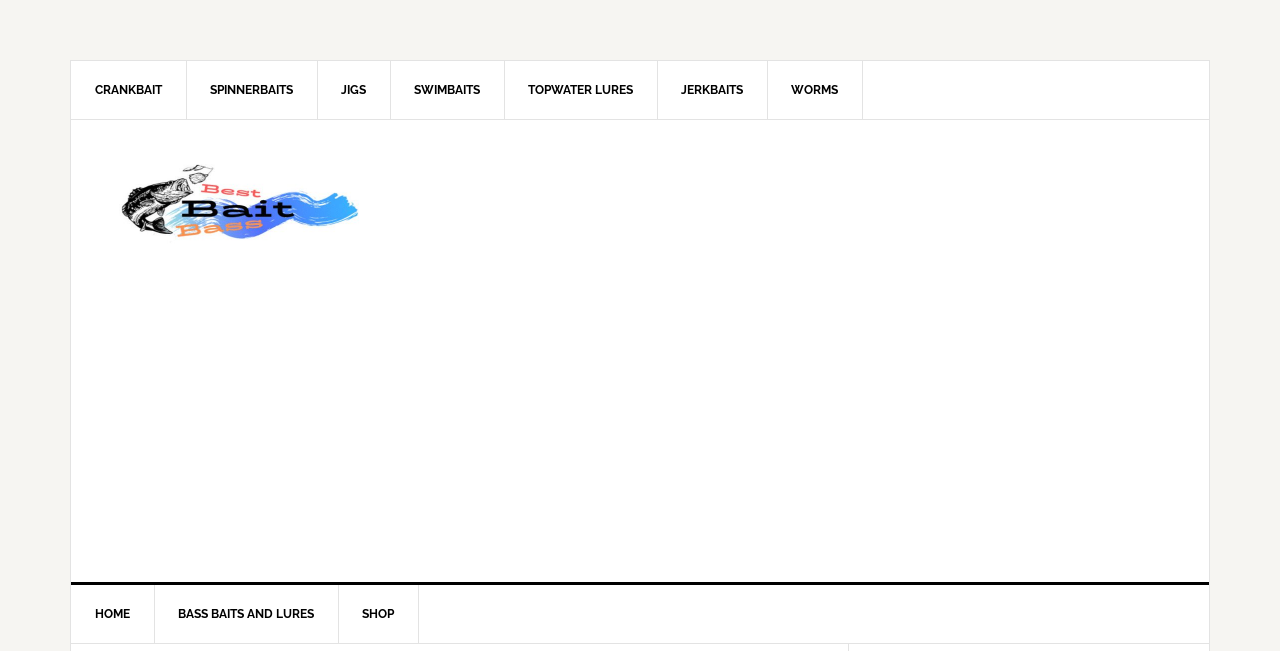Locate the bounding box coordinates of the item that should be clicked to fulfill the instruction: "Click on CRANKBAIT".

[0.055, 0.094, 0.146, 0.183]